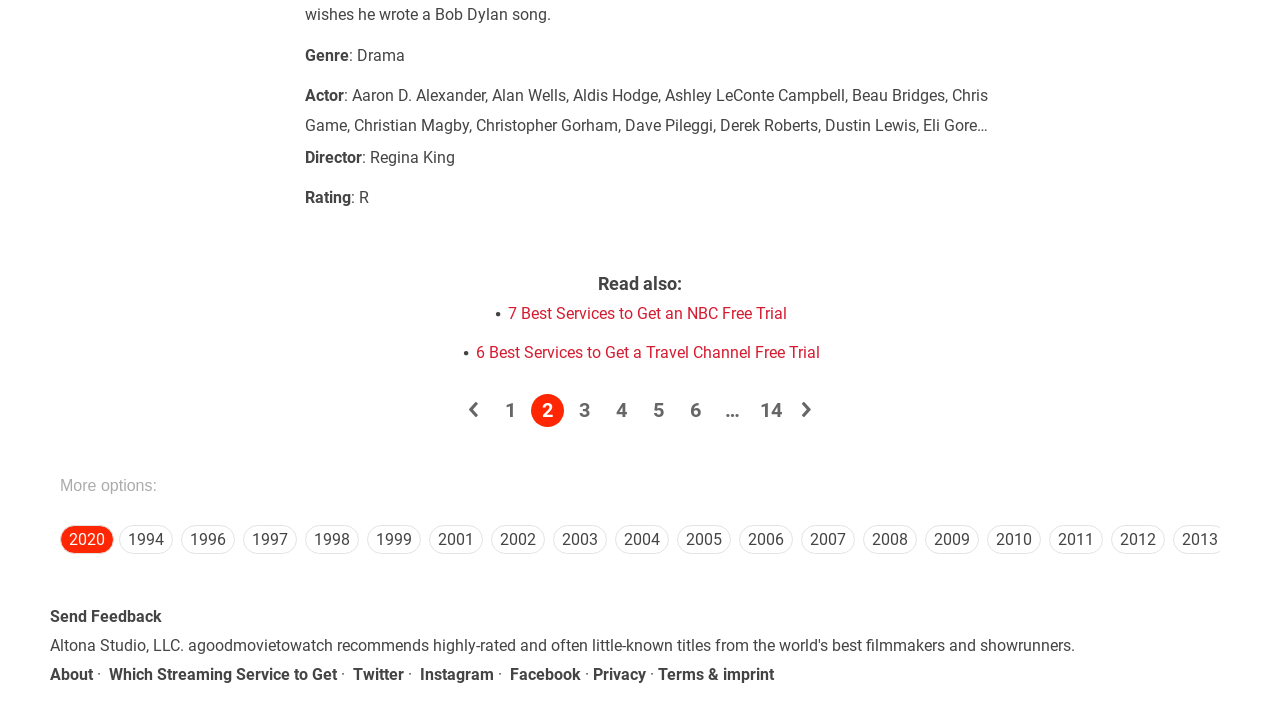Answer the following query concisely with a single word or phrase:
What is the genre of the movie?

Drama